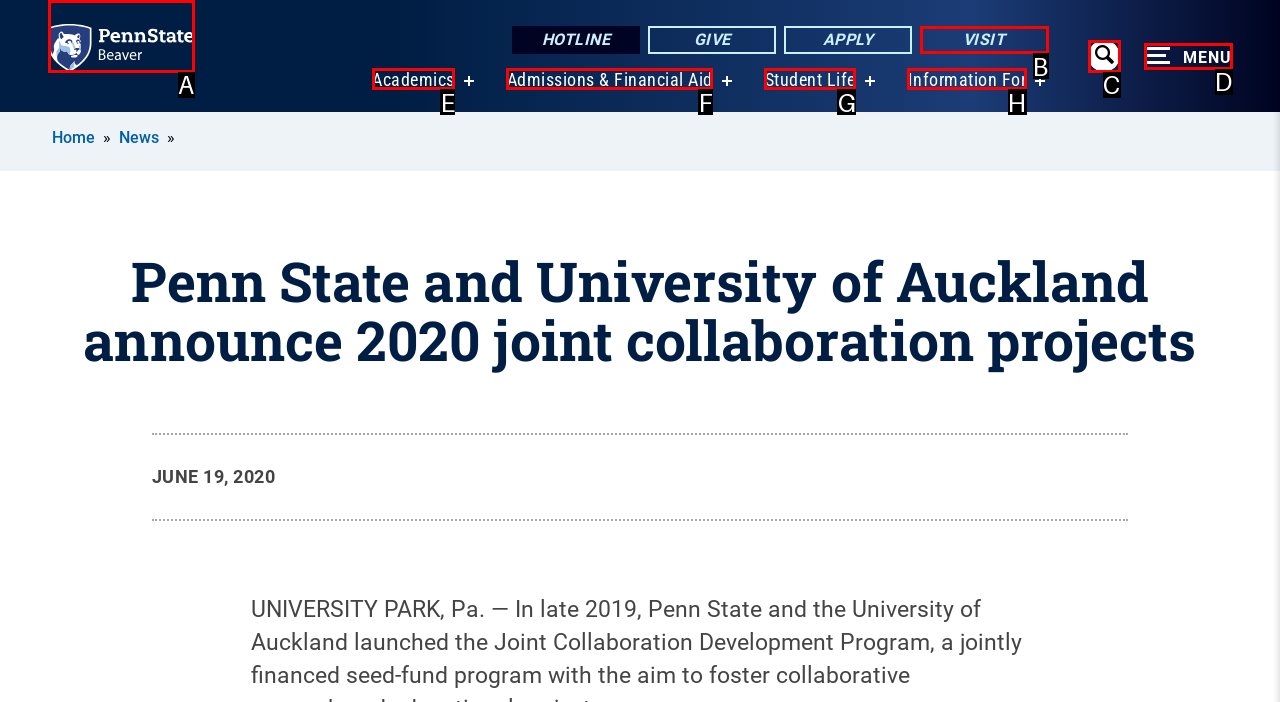Identify the option that corresponds to the description: Student Life 
Provide the letter of the matching option from the available choices directly.

G